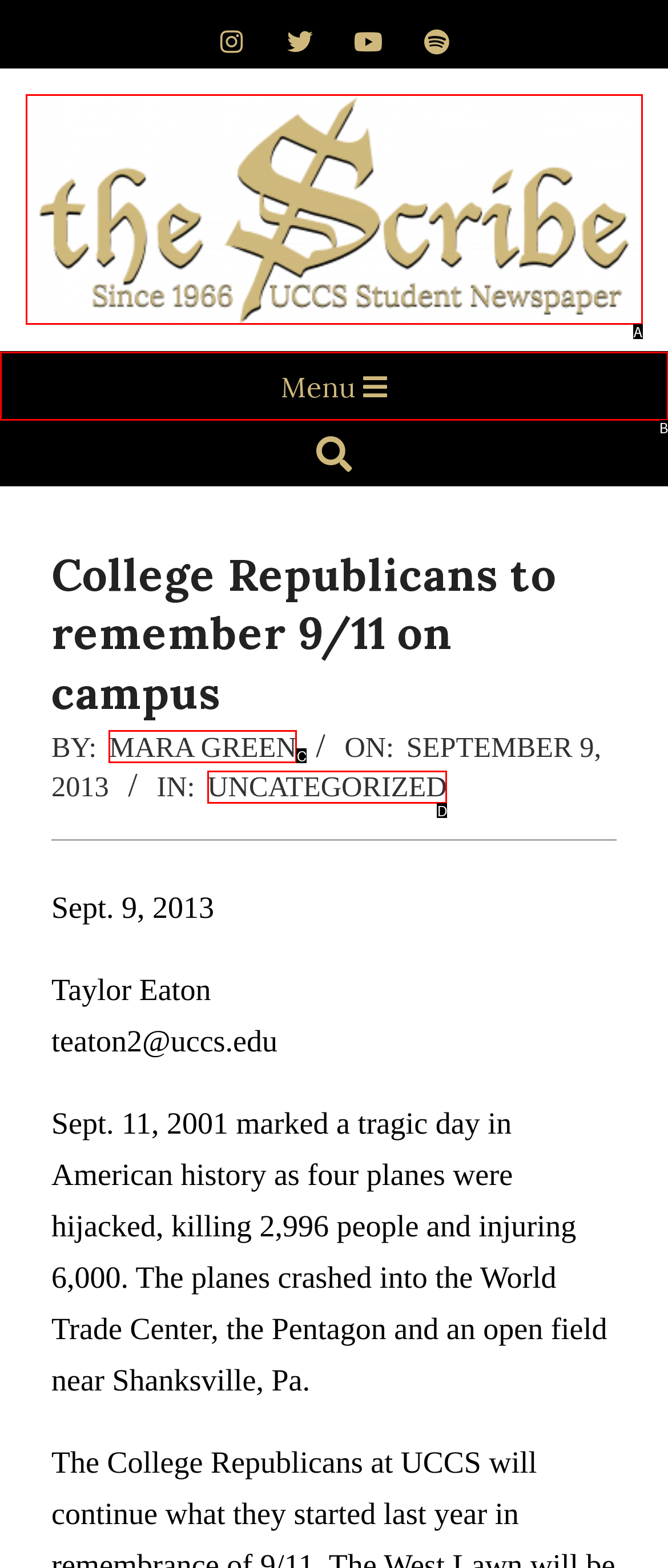From the given options, choose the HTML element that aligns with the description: Menu. Respond with the letter of the selected element.

B